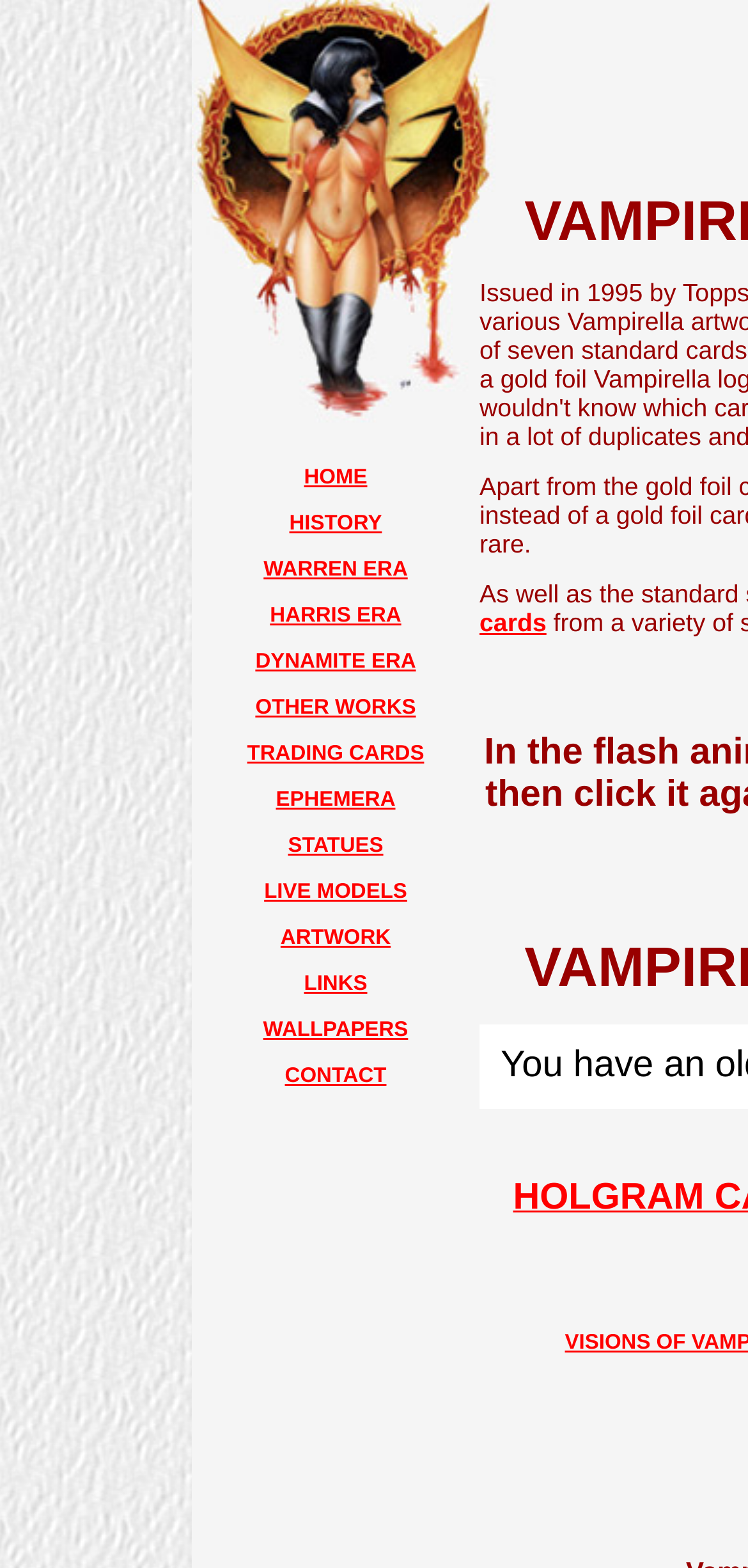Please locate the UI element described by "TRADING CARDS" and provide its bounding box coordinates.

[0.33, 0.473, 0.567, 0.488]